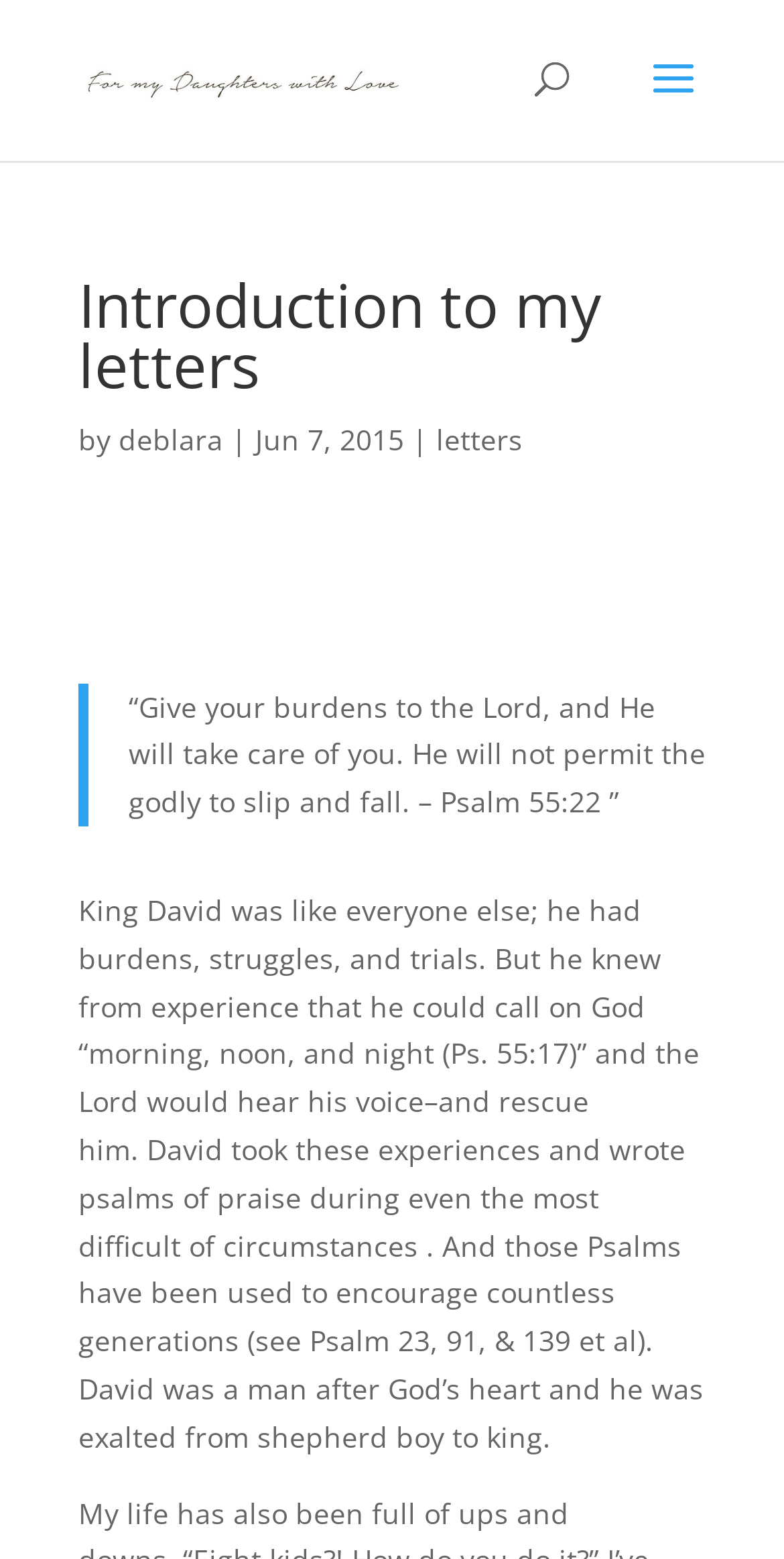Find the bounding box coordinates for the HTML element specified by: "letters".

[0.556, 0.27, 0.667, 0.294]